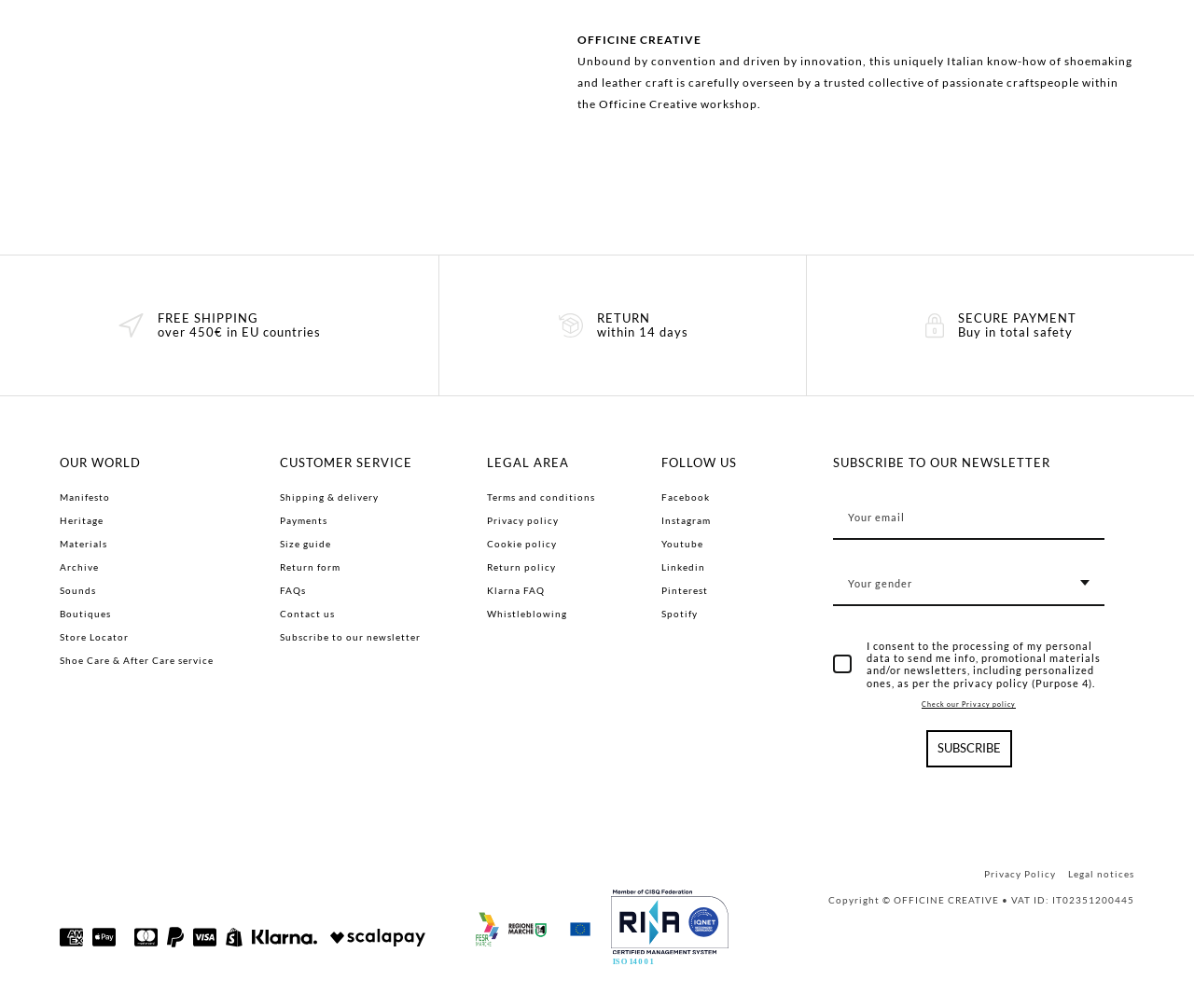Bounding box coordinates are specified in the format (top-left x, top-left y, bottom-right x, bottom-right y). All values are floating point numbers bounded between 0 and 1. Please provide the bounding box coordinate of the region this sentence describes: Klarna FAQ

[0.408, 0.58, 0.456, 0.591]